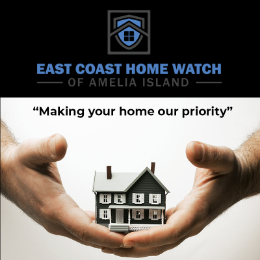Give an in-depth summary of the scene depicted in the image.

The image features a logo and tagline for "East Coast Home Watch of Amelia Island." It prominently displays hands cradling a miniature model of a house, symbolizing care and protection. Above the image, the company name is rendered in bold, blue letters, conveying a sense of trust and reliability. The tagline, “Making your home our priority,” underscores the service's commitment to safeguarding clients' homes, suggesting a focus on customer care and home security. The overall design communicates professionalism and warmth, reflecting the mission of the business.